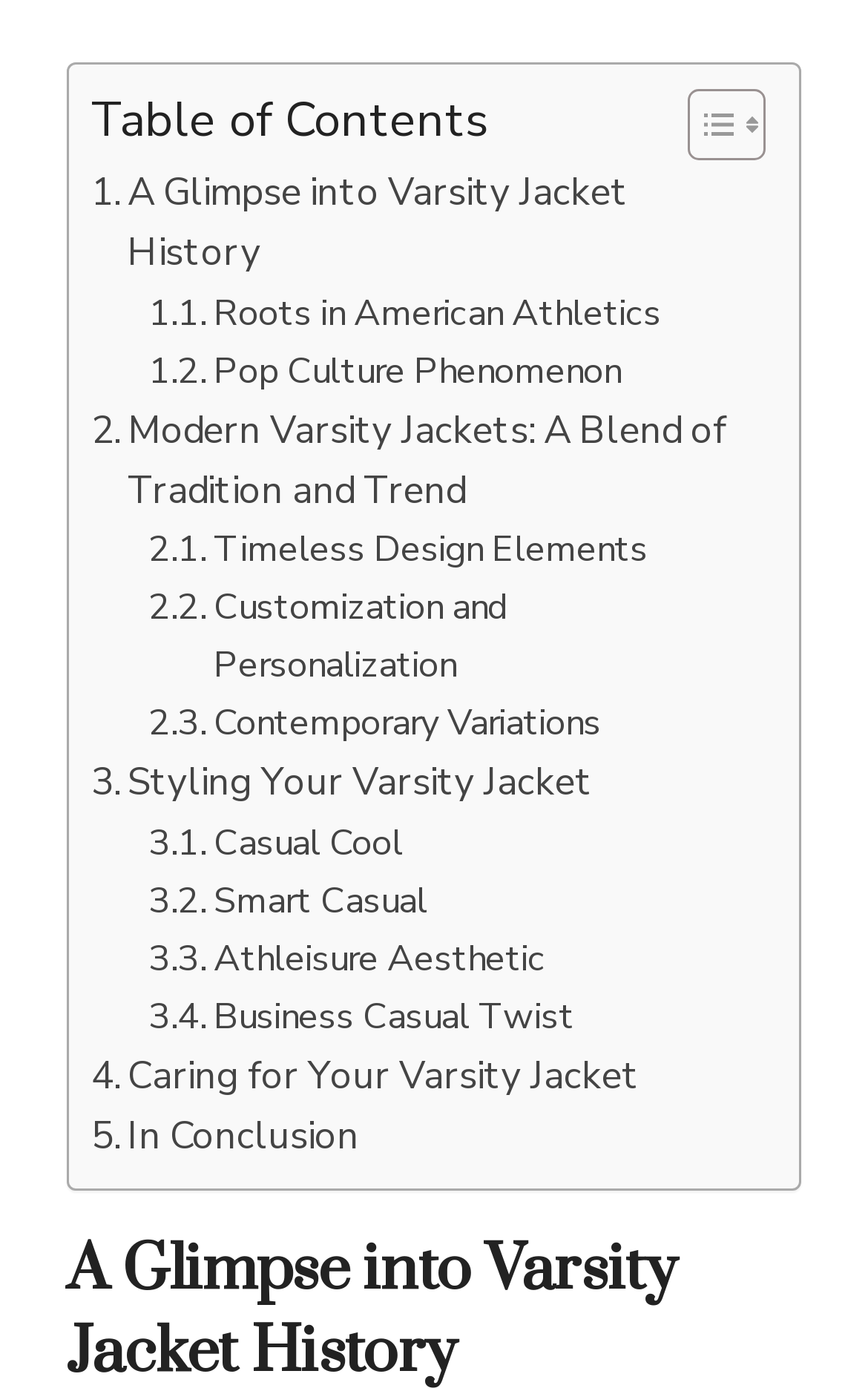Given the description: "Athleisure Aesthetic", determine the bounding box coordinates of the UI element. The coordinates should be formatted as four float numbers between 0 and 1, [left, top, right, bottom].

[0.171, 0.668, 0.628, 0.71]